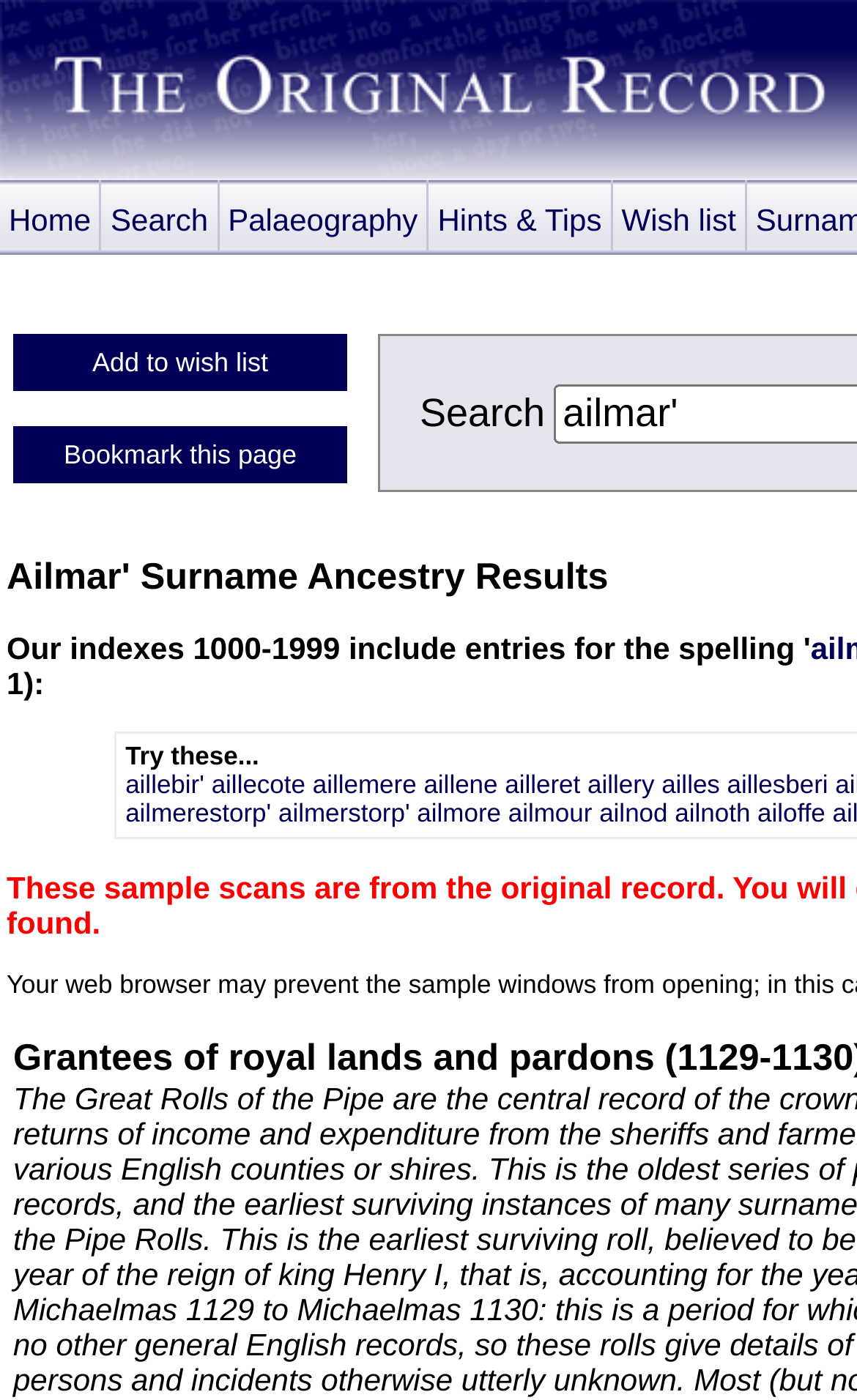Identify the bounding box coordinates of the part that should be clicked to carry out this instruction: "search for something".

[0.119, 0.129, 0.256, 0.179]